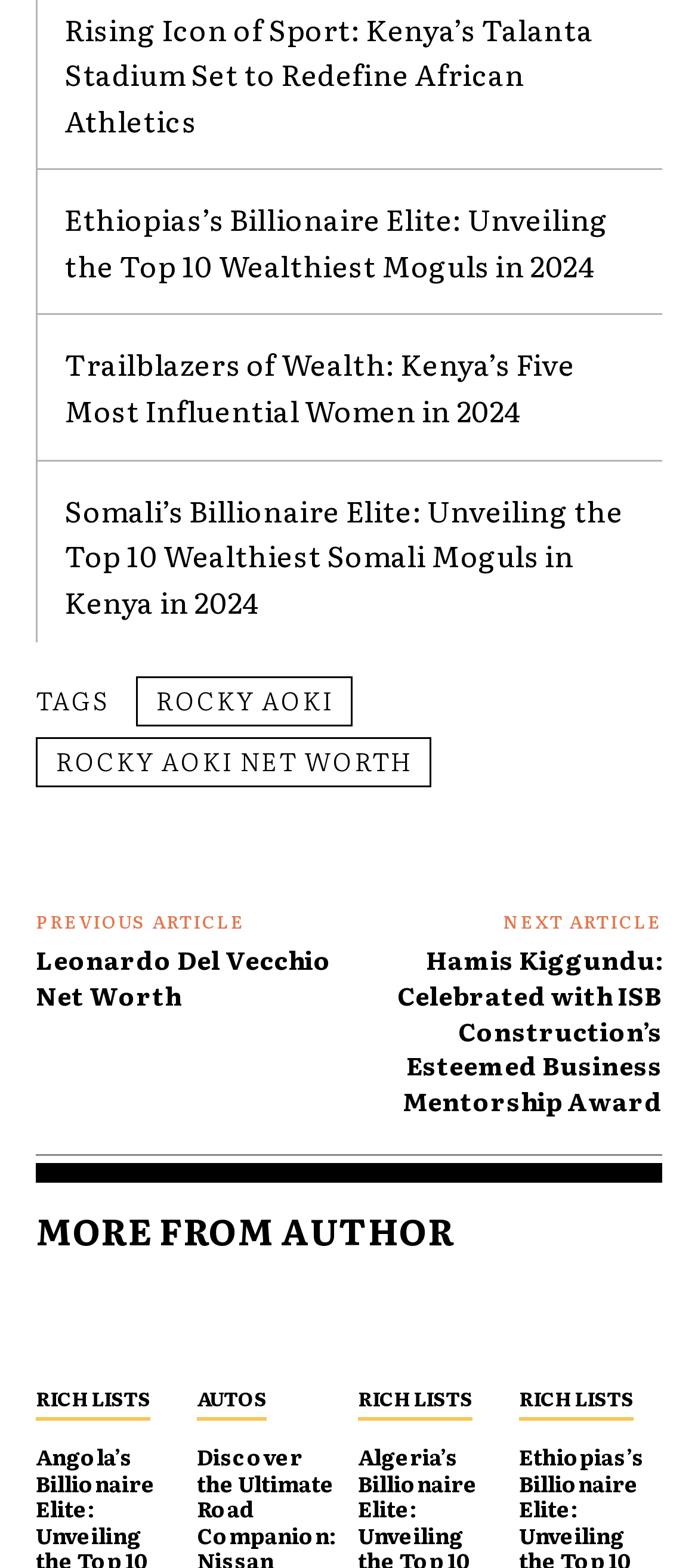Answer the question below with a single word or a brief phrase: 
How many links are there under the 'MORE FROM AUTHOR' section?

3